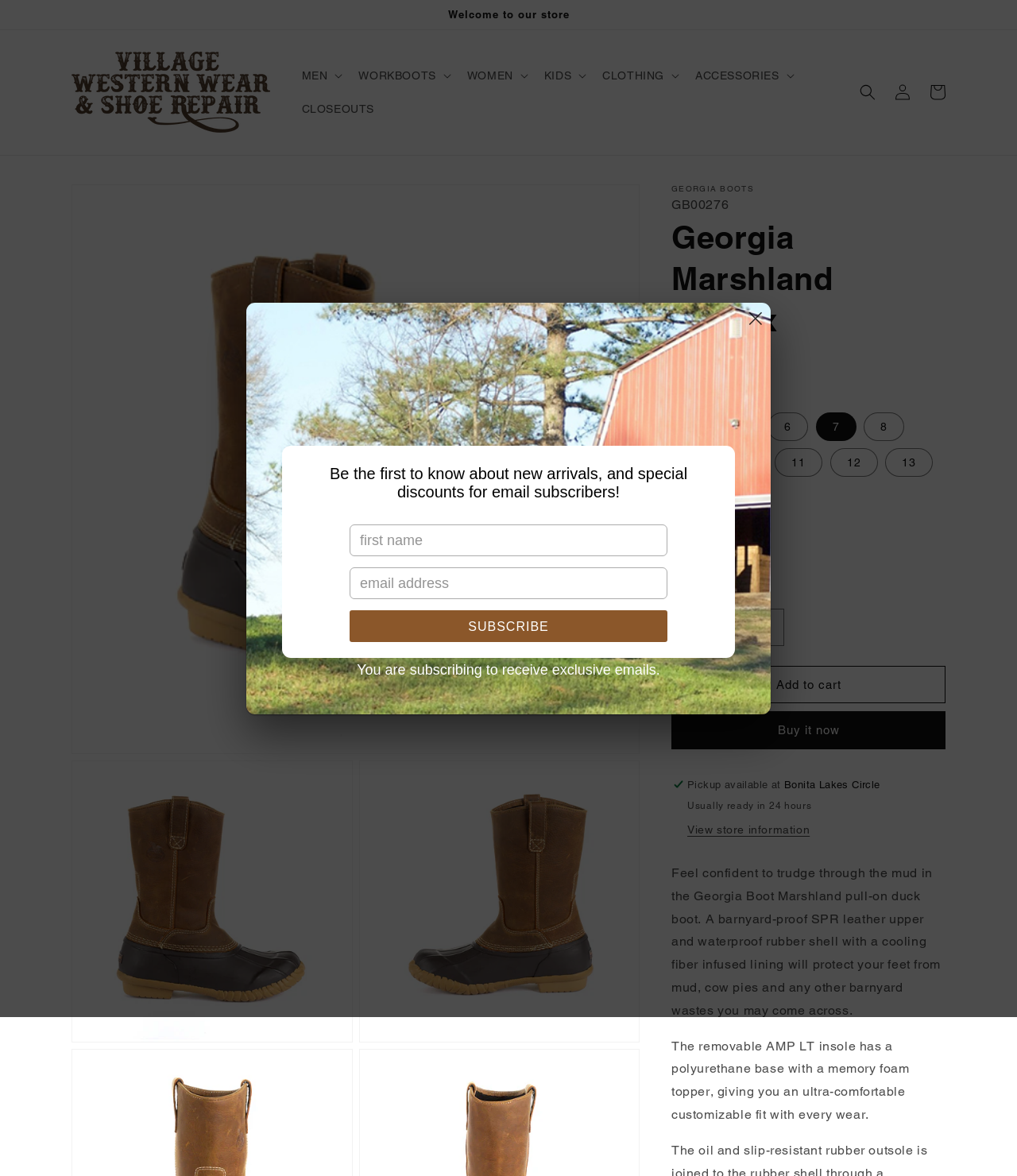Identify the bounding box coordinates of the specific part of the webpage to click to complete this instruction: "View store information".

[0.676, 0.7, 0.796, 0.712]